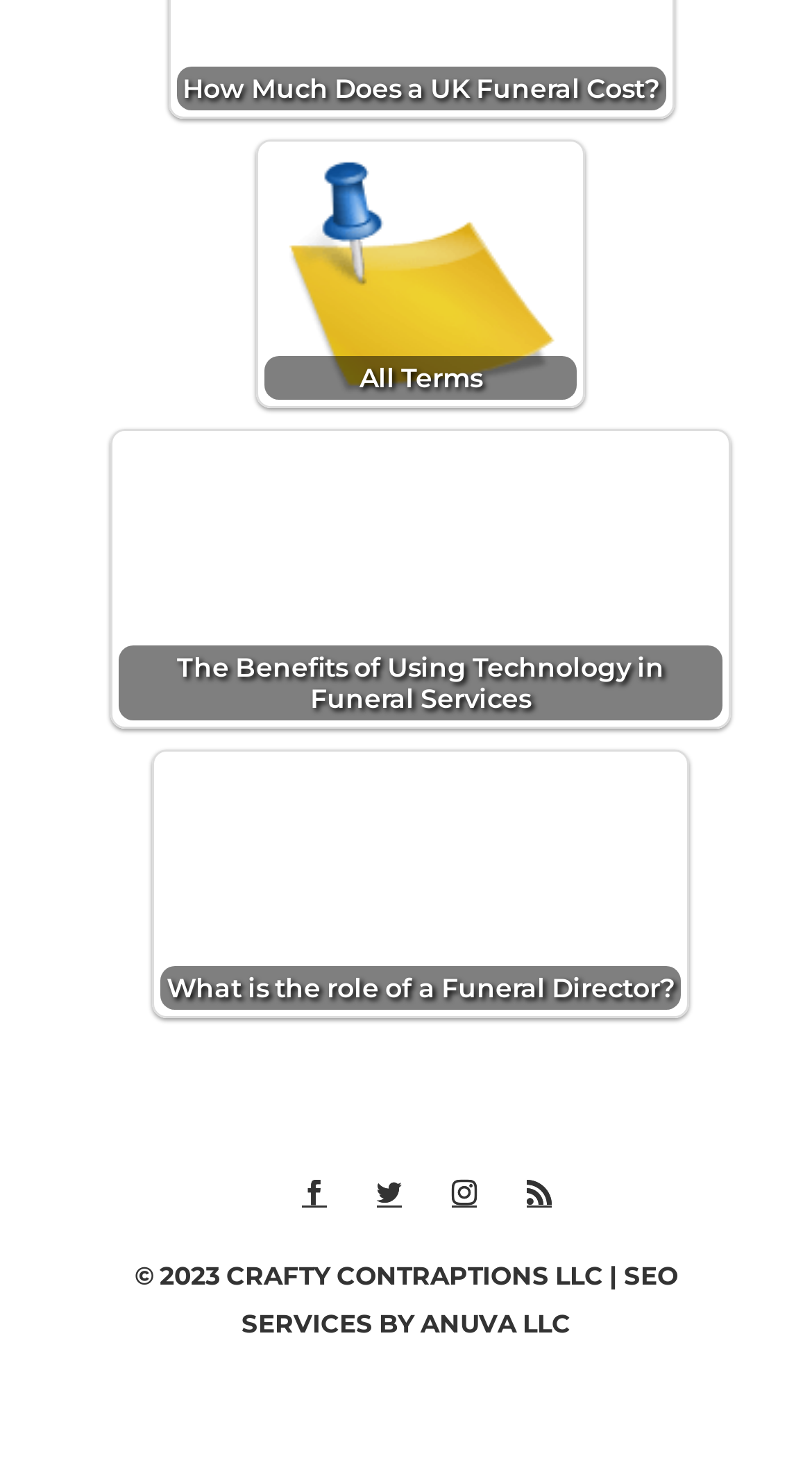Refer to the element description Twitter and identify the corresponding bounding box in the screenshot. Format the coordinates as (top-left x, top-left y, bottom-right x, bottom-right y) with values in the range of 0 to 1.

[0.464, 0.795, 0.495, 0.828]